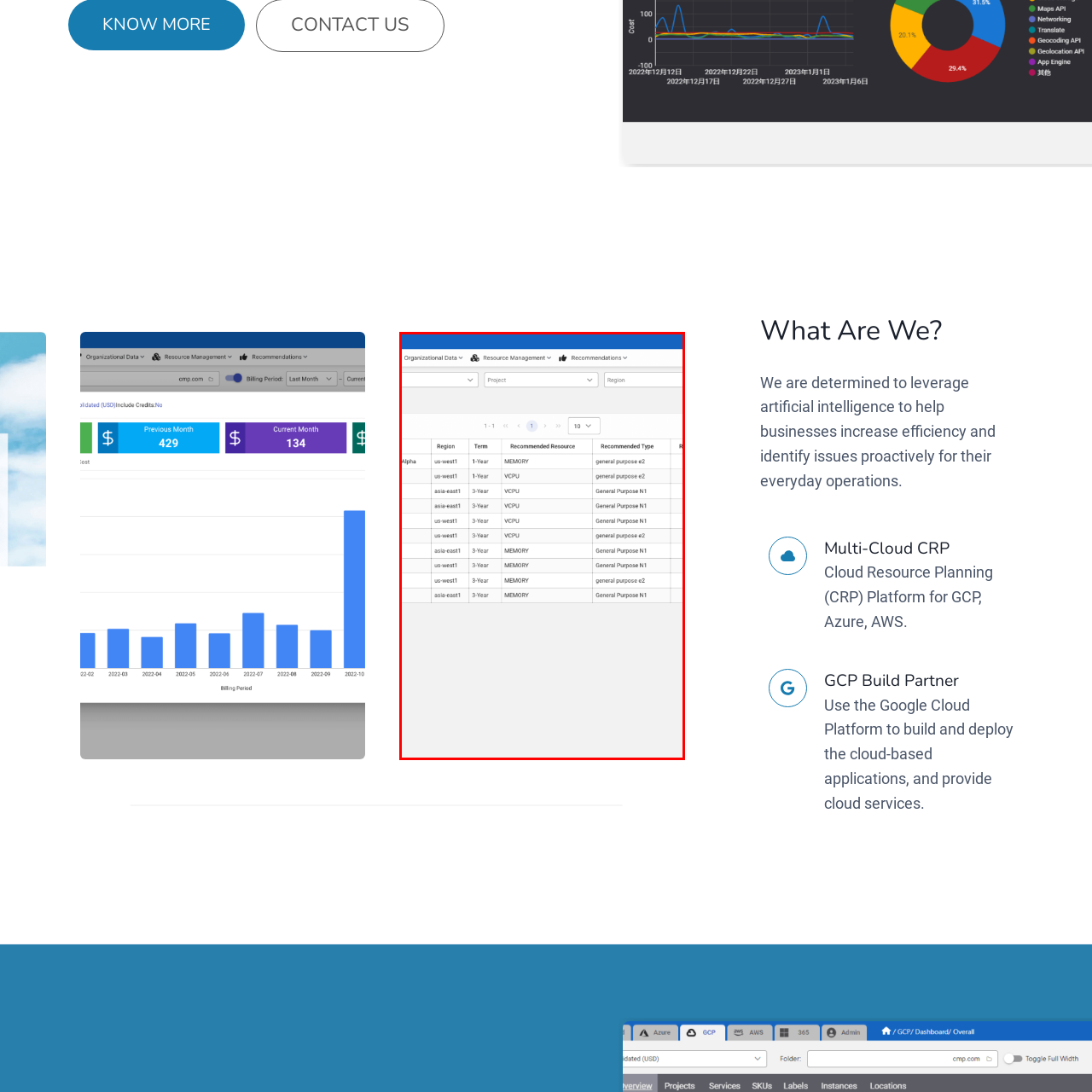What is the purpose of this resource management interface? View the image inside the red bounding box and respond with a concise one-word or short-phrase answer.

Assess resource utilization